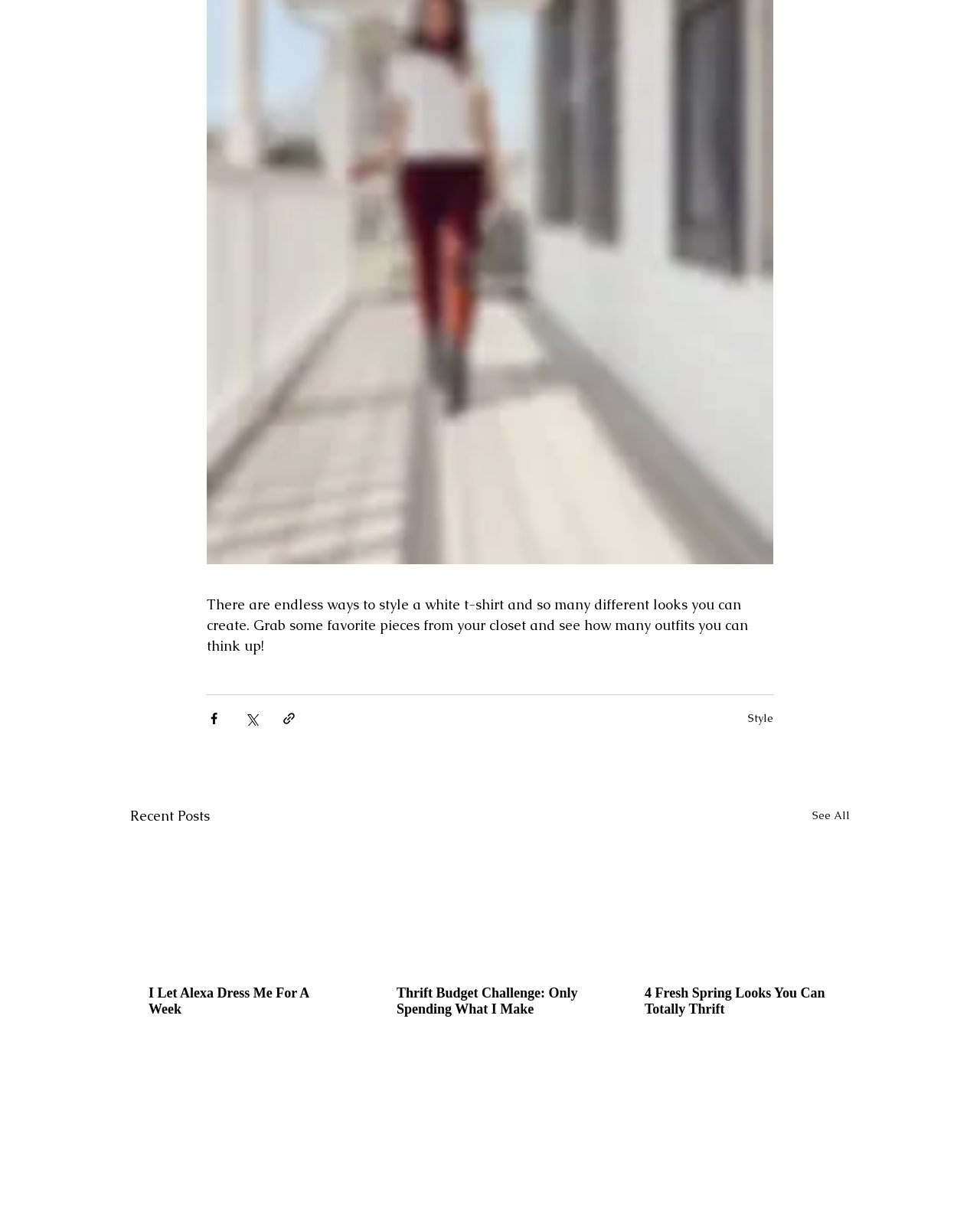Please determine the bounding box coordinates of the area that needs to be clicked to complete this task: 'View Thrift Budget Challenge'. The coordinates must be four float numbers between 0 and 1, formatted as [left, top, right, bottom].

[0.405, 0.801, 0.594, 0.827]